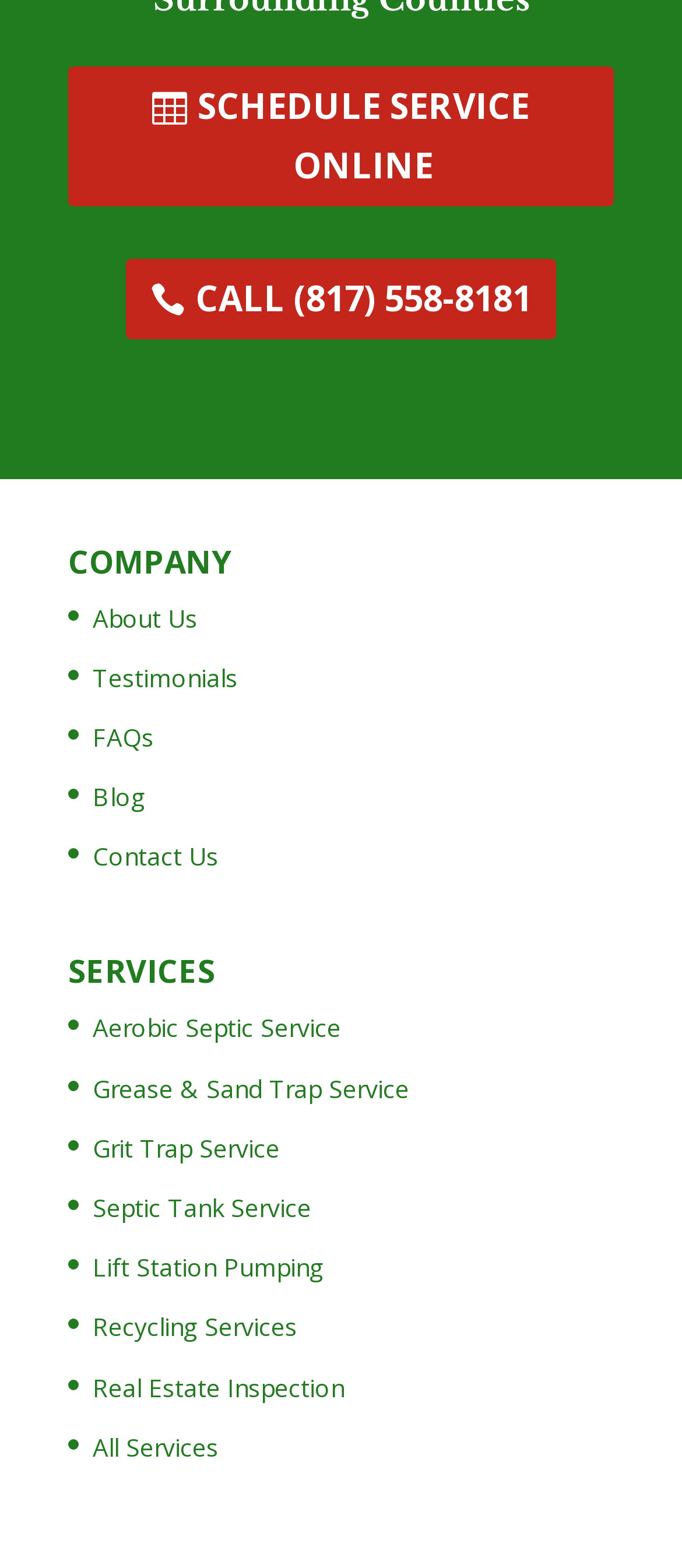Kindly determine the bounding box coordinates of the area that needs to be clicked to fulfill this instruction: "View septic tank service".

[0.136, 0.759, 0.456, 0.781]